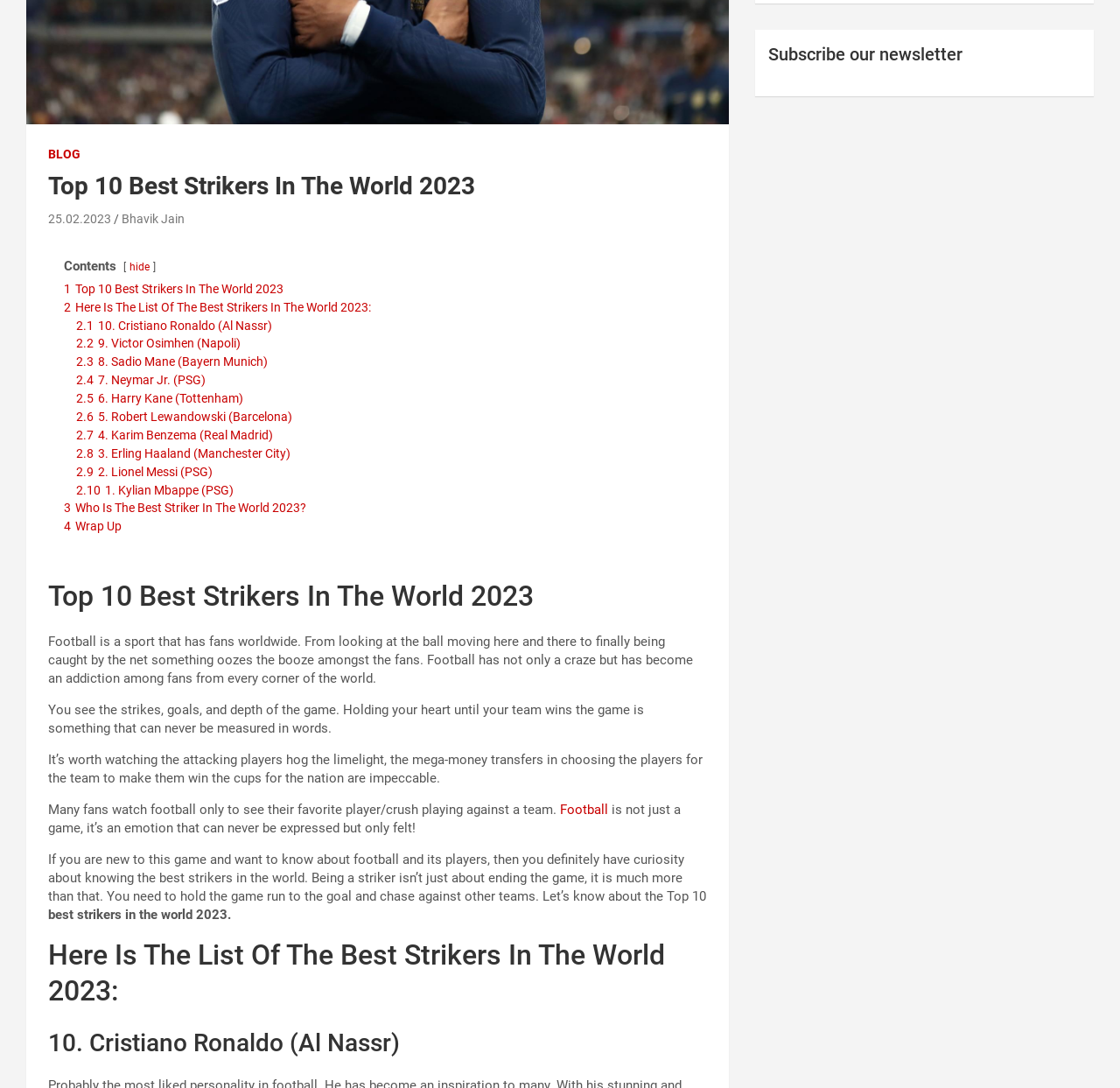Find the bounding box coordinates of the UI element according to this description: "4 Wrap Up".

[0.057, 0.477, 0.109, 0.49]